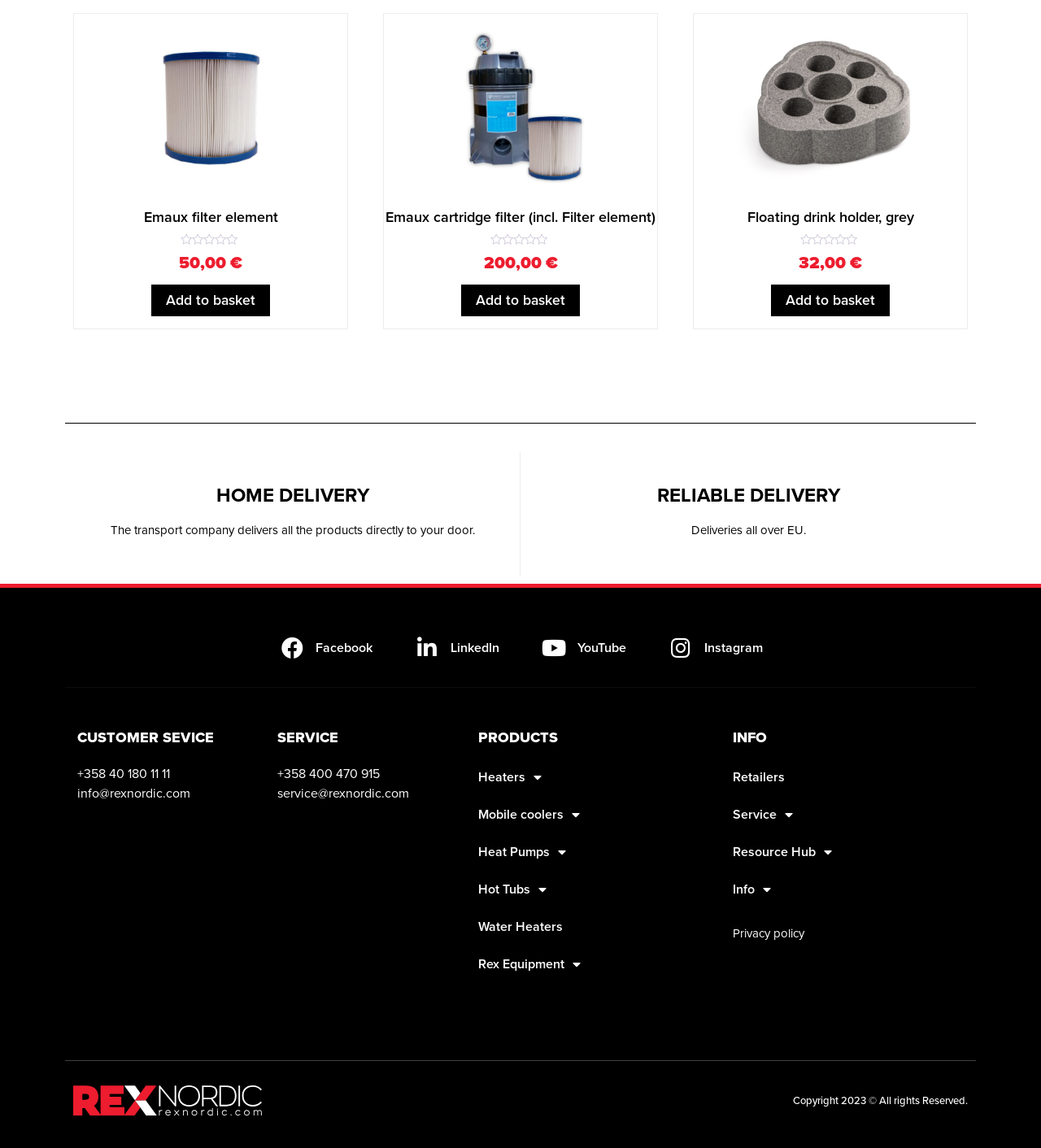Find the bounding box coordinates for the area that must be clicked to perform this action: "View products under Heaters".

[0.459, 0.66, 0.681, 0.693]